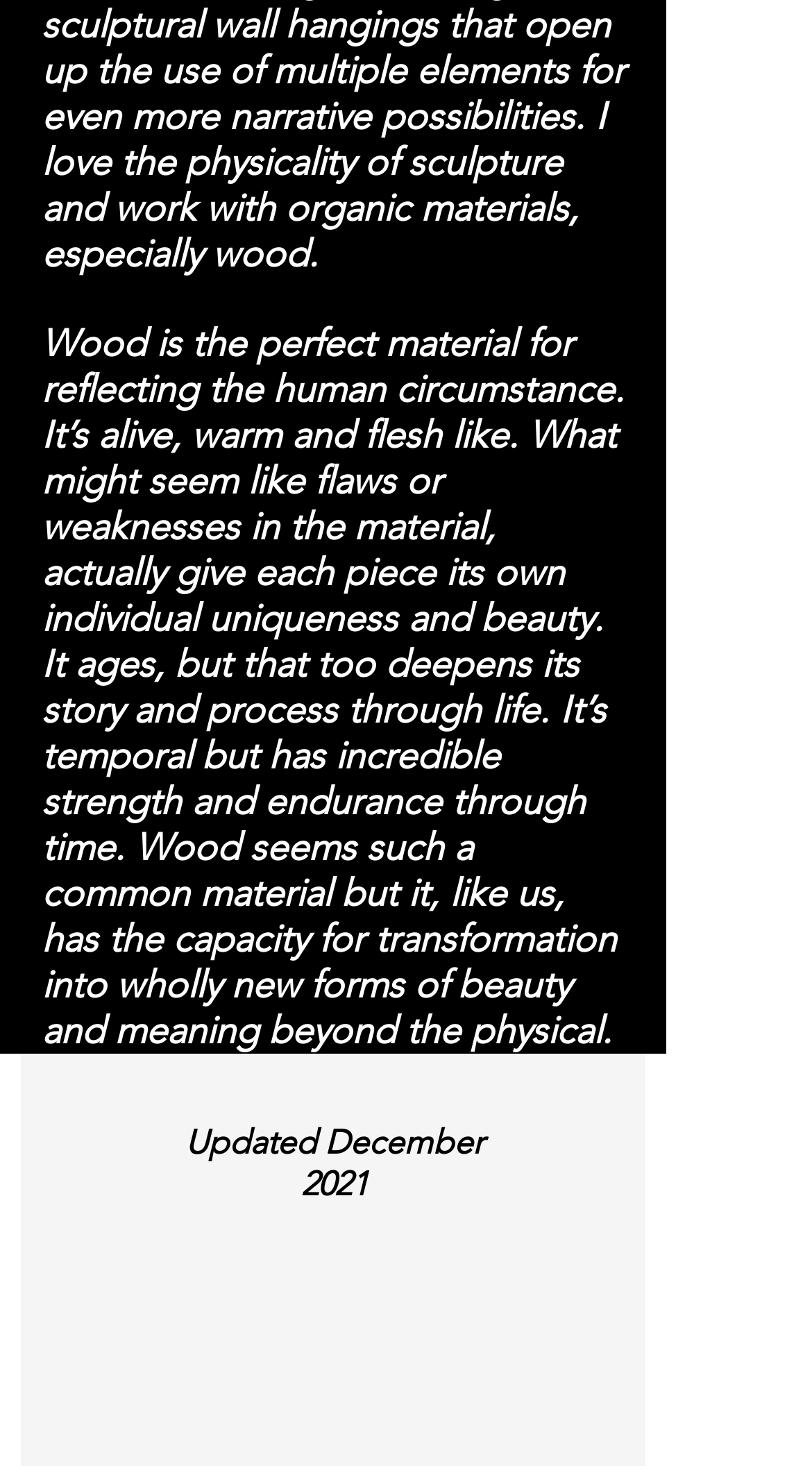When was the content last updated?
Please provide a single word or phrase as your answer based on the screenshot.

December 2021